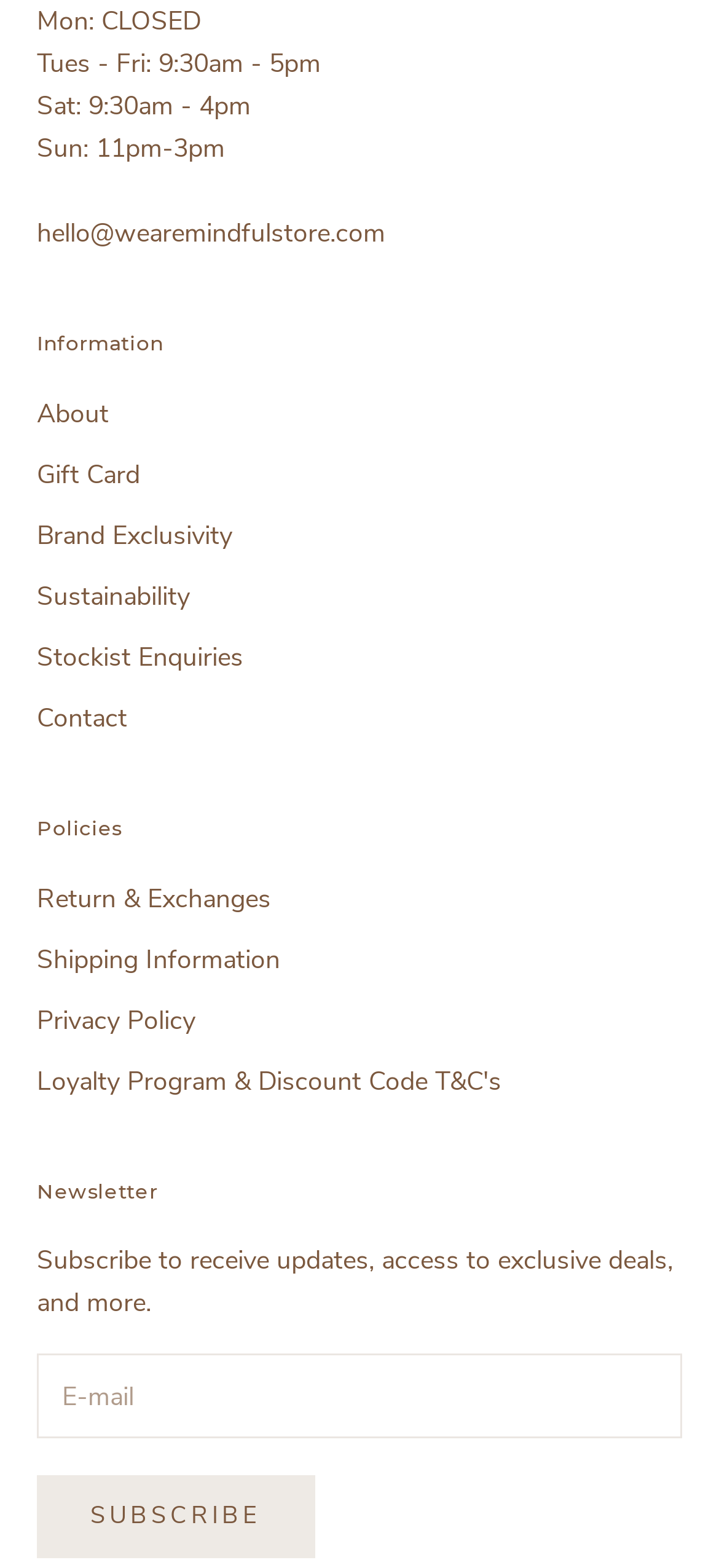Identify the bounding box for the UI element described as: "parent_node: E-mail name="contact[email]" placeholder="E-mail"". Ensure the coordinates are four float numbers between 0 and 1, formatted as [left, top, right, bottom].

[0.051, 0.864, 0.949, 0.918]